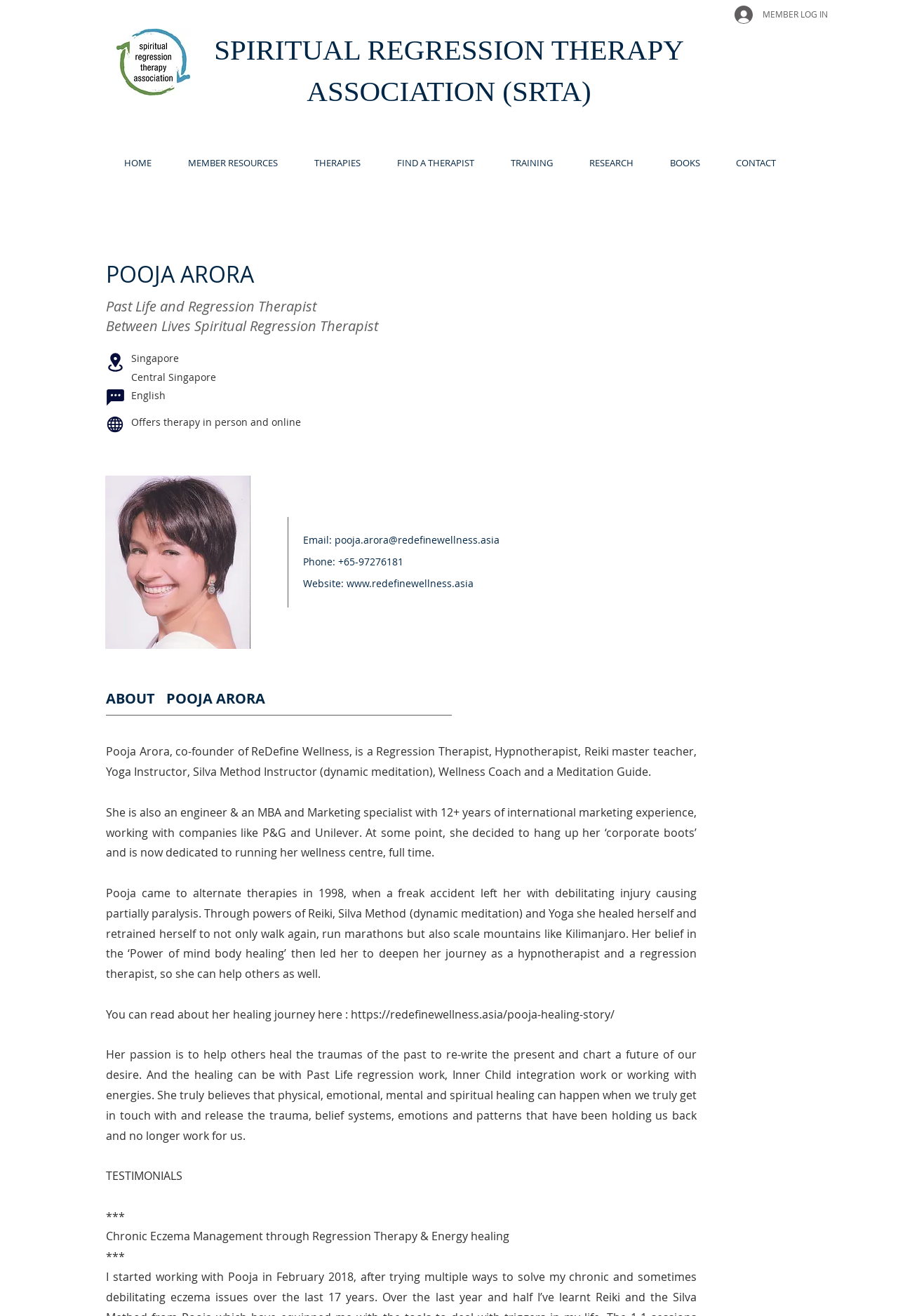What is the website of ReDefine Wellness?
Look at the image and construct a detailed response to the question.

Based on the webpage, the website of ReDefine Wellness is www.redefinewellness.asia, which is mentioned in the static text 'Website:' and the corresponding link 'www.redefinewellness.asia'.